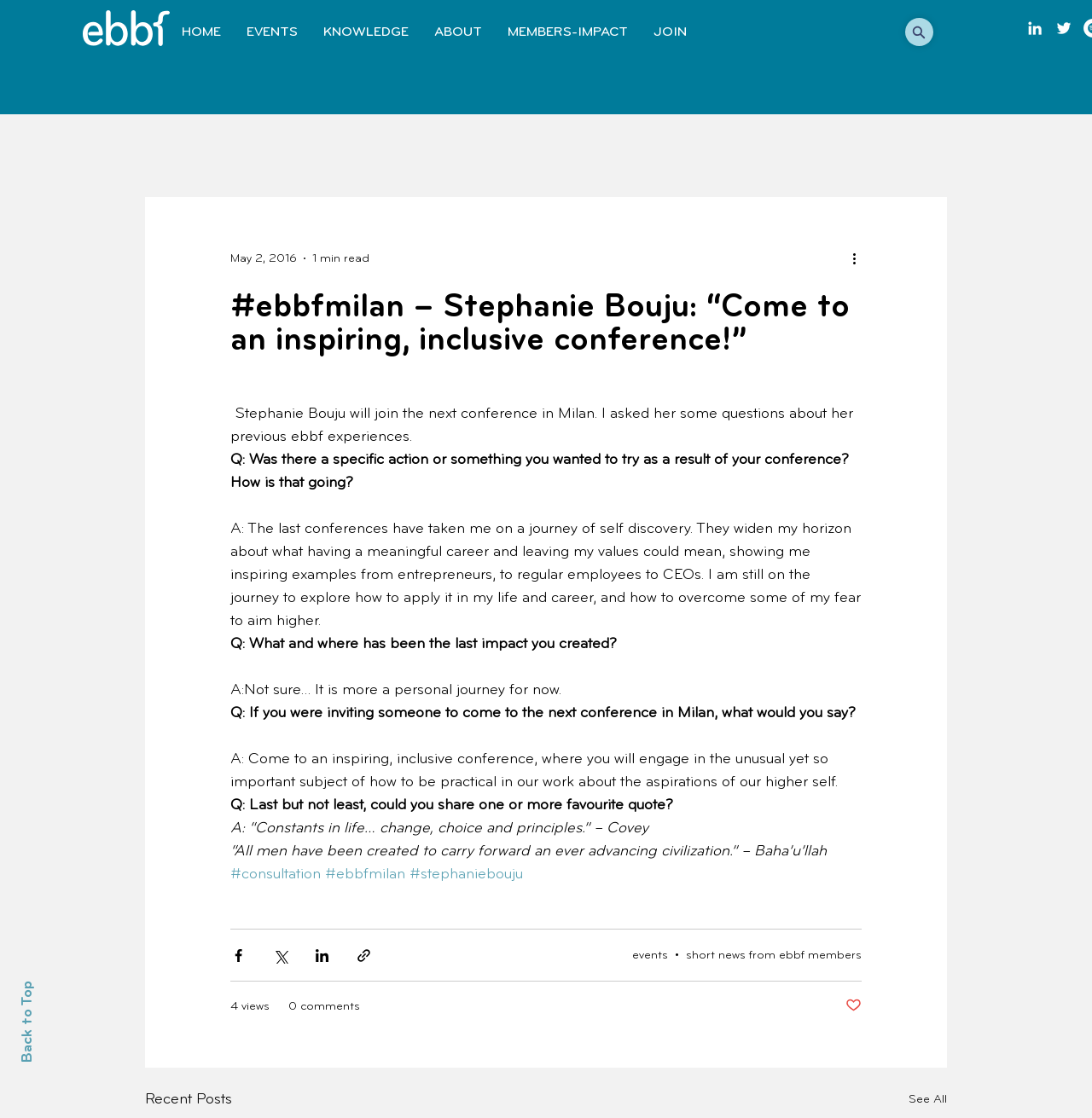Identify and extract the main heading from the webpage.

#ebbfmilan – Stephanie Bouju: “Come to an inspiring, inclusive conference!”